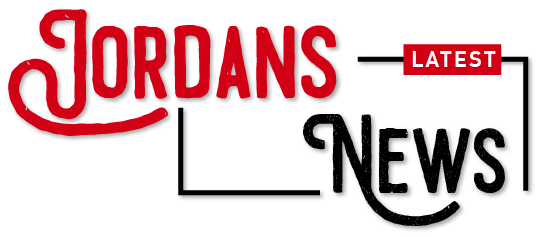Compose a detailed narrative for the image.

The image features a stylized logo that prominently displays the words "JORDANS" in bold red lettering, accented with a distinctive swirling flourish beneath it. Below "JORDANS," the word "NEWS" is presented in a more understated, black font, suggesting a news outlet dedicated to the latest updates and information related to Jordans. The term "LATEST" is highlighted in a striking red block, positioned at the top right of the graphic, effectively emphasizing the freshness of the content. This logo encapsulates the vibrant and dynamic nature of the news shared on the platform, which focuses on the latest happenings and trends in the world of Jordans.